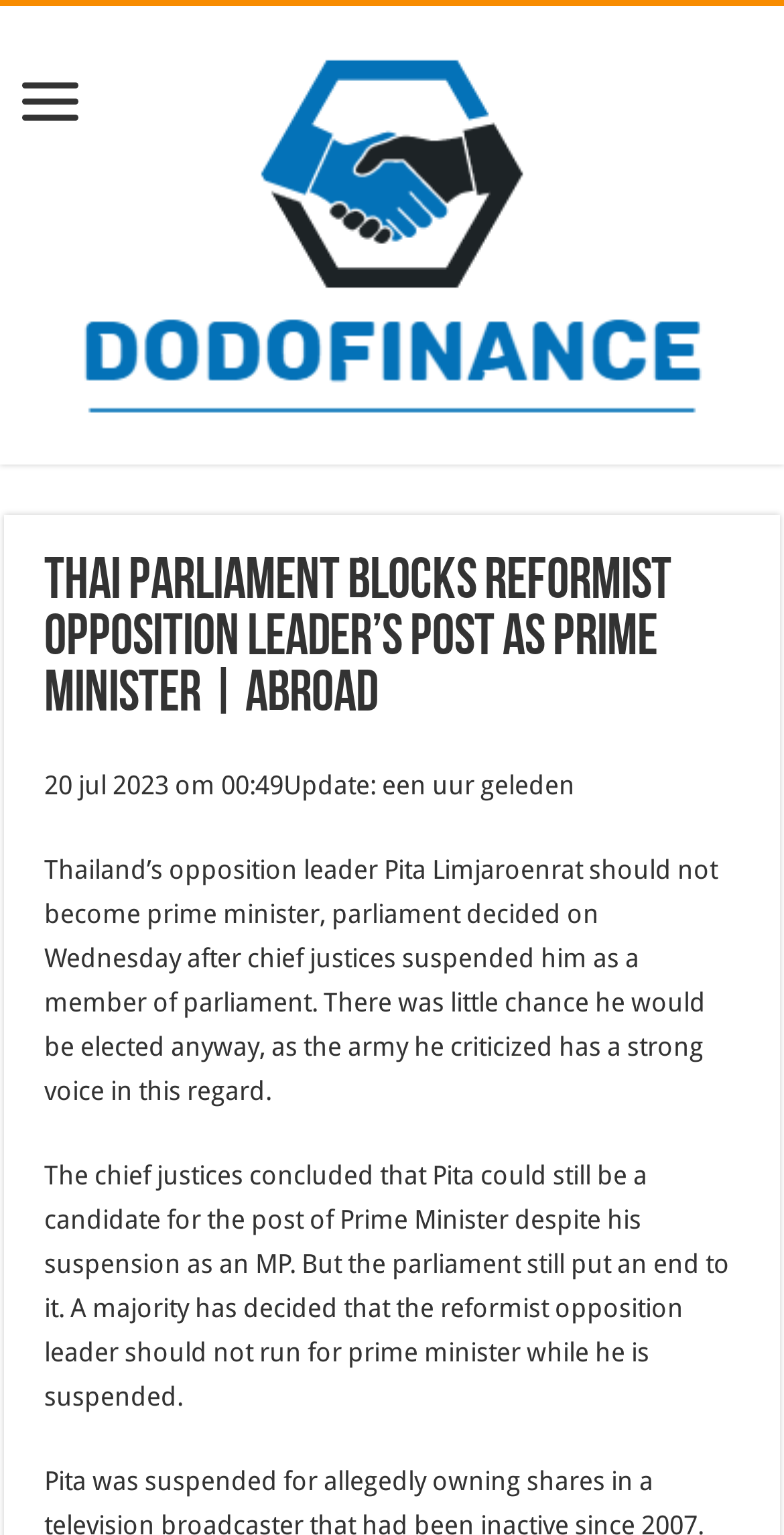Provide an in-depth description of the elements and layout of the webpage.

The webpage appears to be a news article about Thai politics. At the top, there is a heading that reads "DodoFinance" with an accompanying image. Below this, there is a larger heading that states "Thai parliament blocks reformist opposition leader's post as prime minister | Abroad". 

To the right of this heading, there is a section with a timestamp "20 jul 2023 om 00:49" and an update note "Update: een uur geleden". 

The main content of the article is divided into two paragraphs. The first paragraph explains that the Thai parliament has blocked the opposition leader Pita Limjaroenrat from becoming prime minister due to his suspension as a member of parliament. The second paragraph provides more context, stating that despite the chief justices allowing Pita to run for prime minister, the parliament has still decided against it.

There are a total of two headings, two static text elements, and one link on the page. The link is located at the top left and is not descriptive. The image is positioned above the main content, aligned with the "DodoFinance" heading.